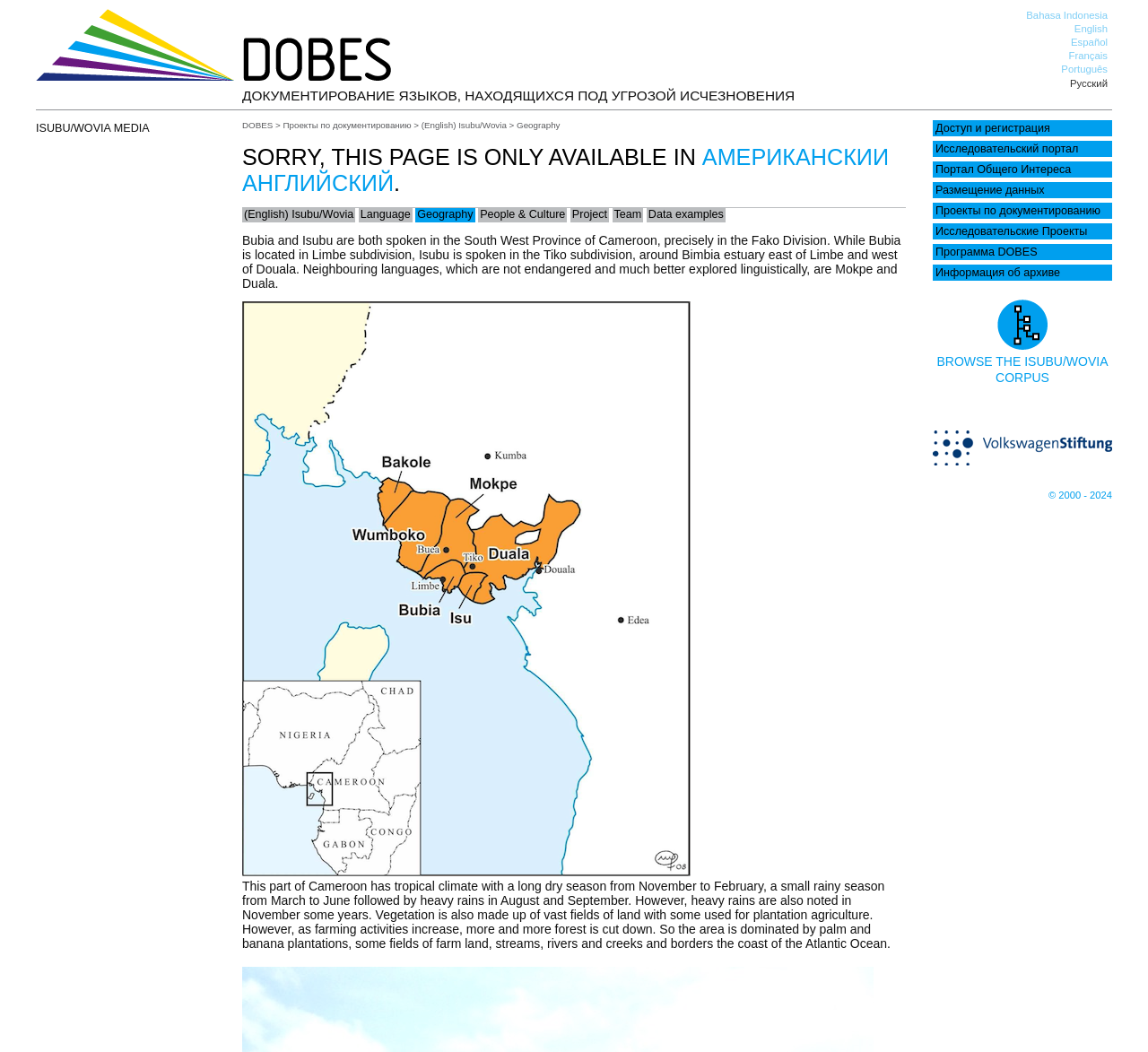What is the main feature of the region's vegetation?
Provide an in-depth and detailed answer to the question.

I found this by reading the text on the webpage, which states that the area is 'dominated by palm and banana plantations, some fields of farm land, streams, rivers and creeks and borders the coast of the Atlantic Ocean.'